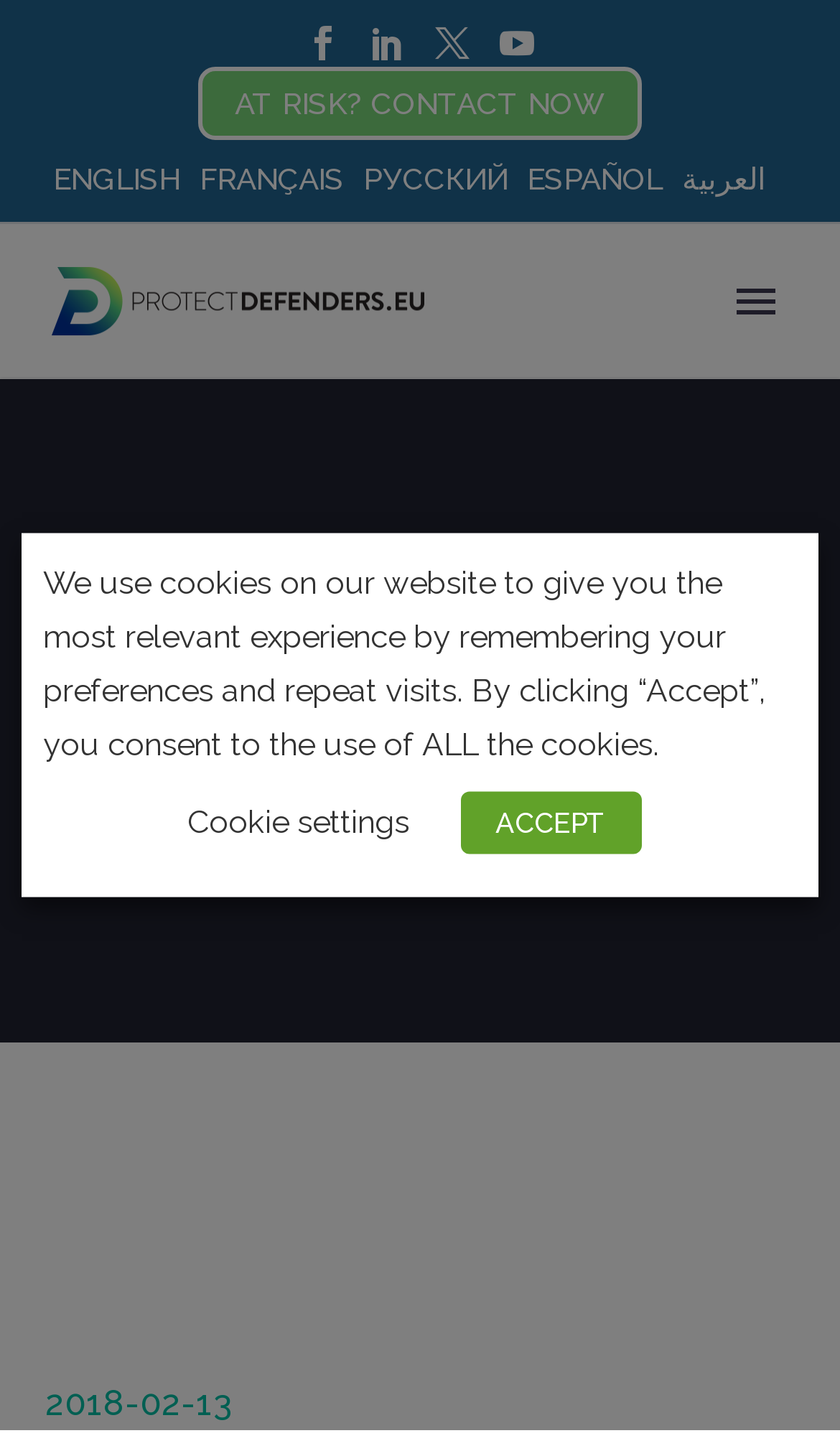Give a concise answer of one word or phrase to the question: 
How many language options are available?

6